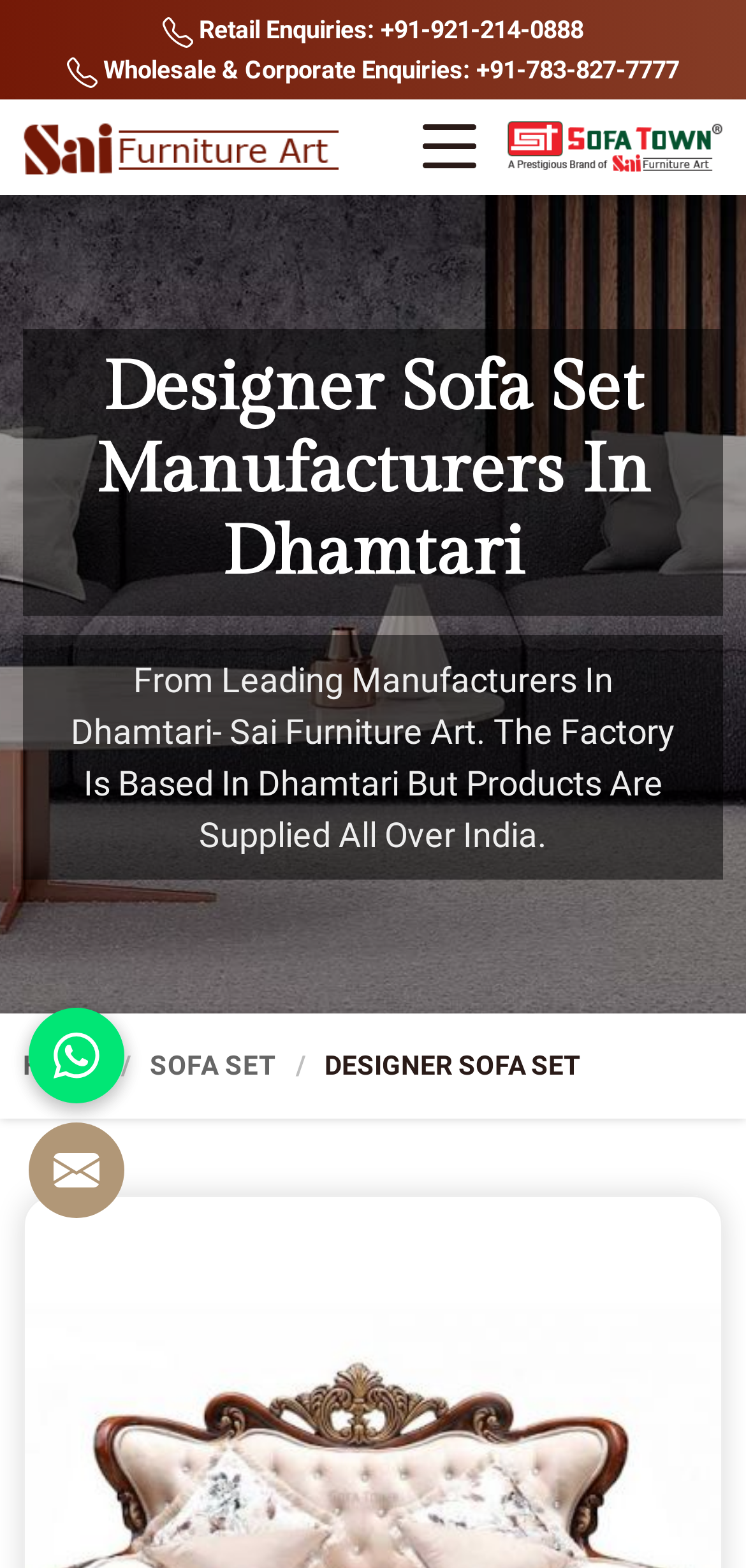What is the category of products offered by the company?
Using the image as a reference, deliver a detailed and thorough answer to the question.

I found the category of products offered by the company by looking at the link element with the text 'SOFA SET' which is located in the navigation menu, and also by reading the heading 'Designer Sofa Set Manufacturers In Dhamtari'.